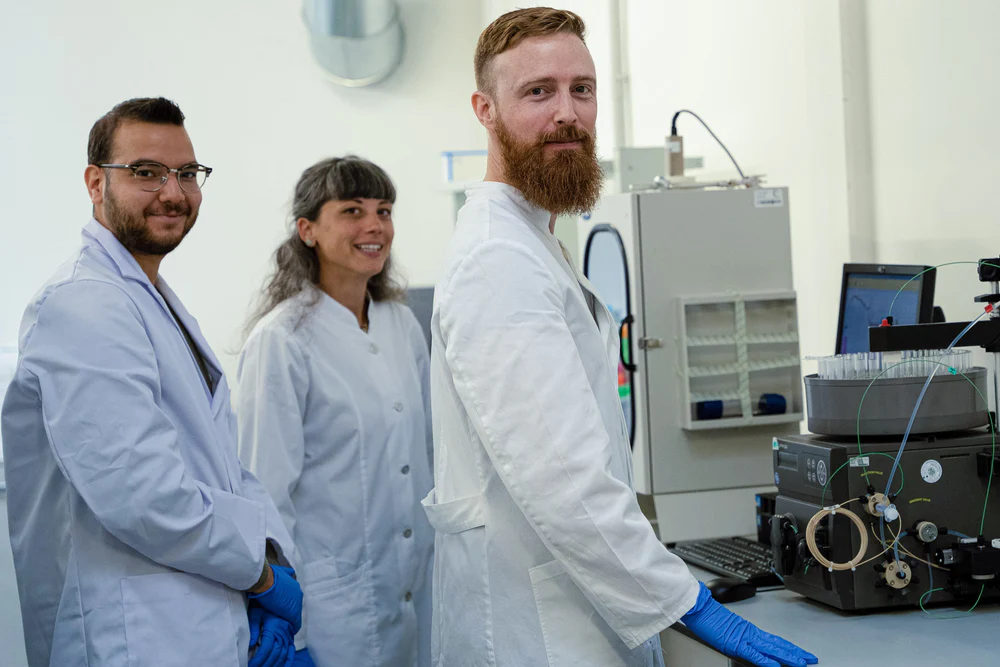What type of machine is visible in the background?
Using the visual information from the image, give a one-word or short-phrase answer.

PCR machine